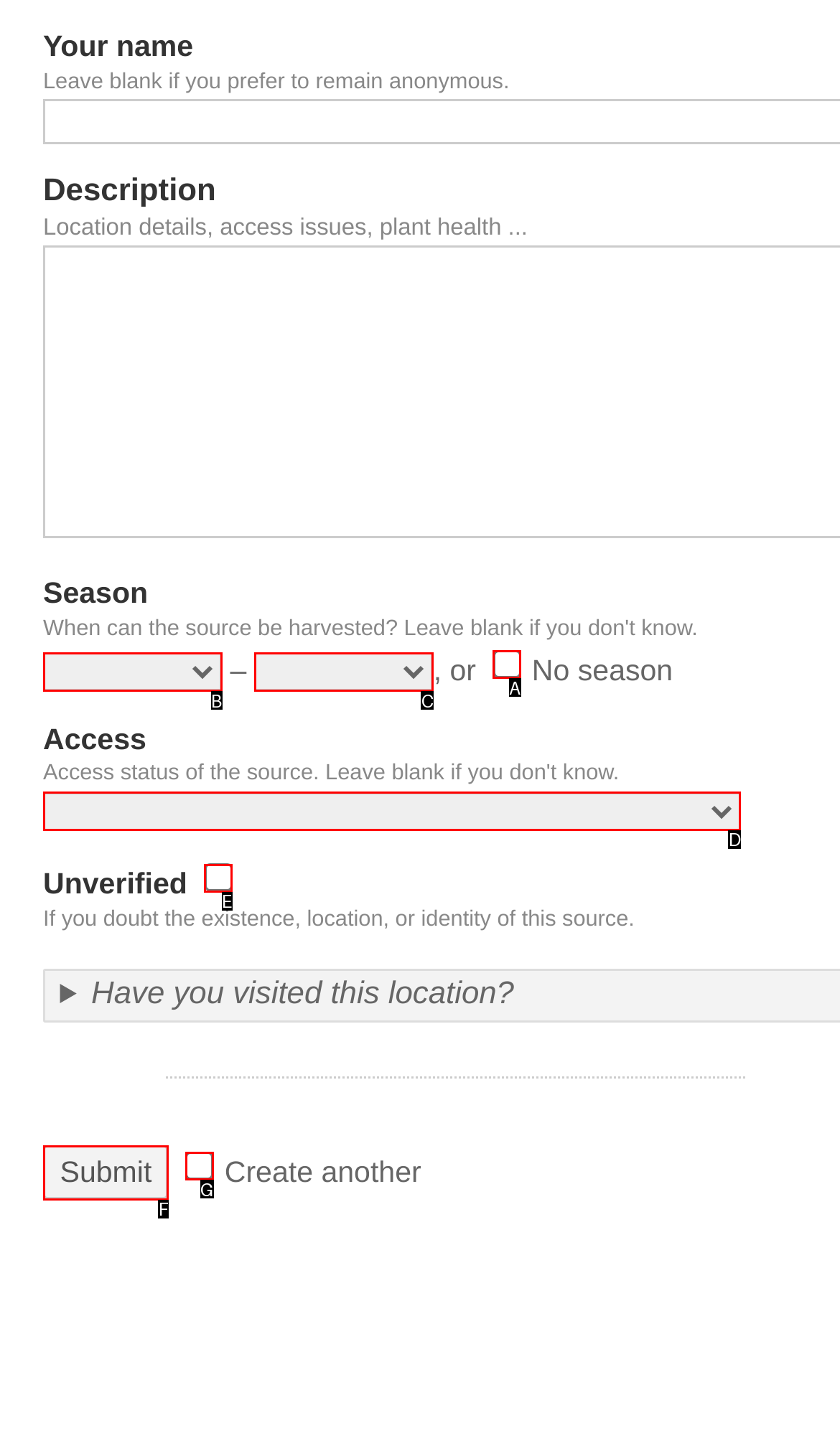Given the description: Add All to Basket, identify the matching option. Answer with the corresponding letter.

None